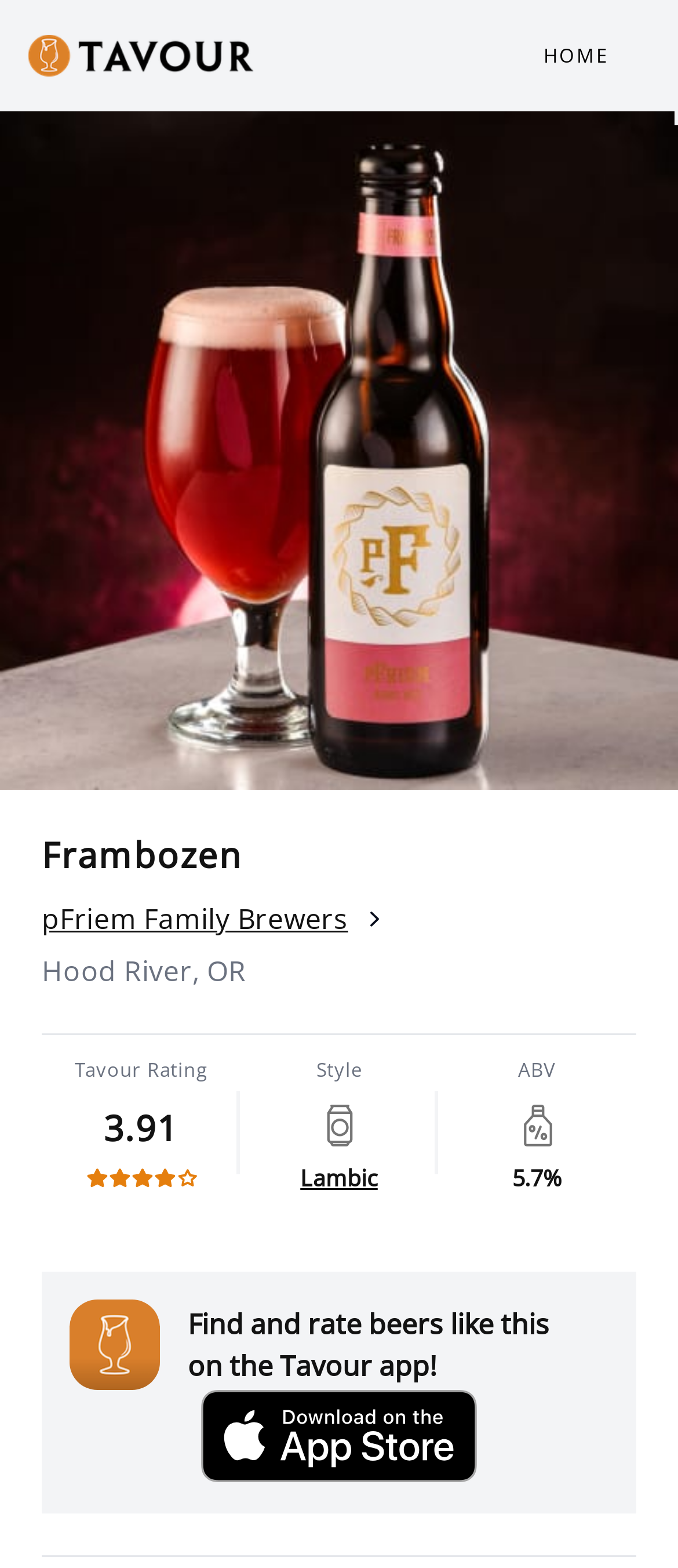With reference to the image, please provide a detailed answer to the following question: What is the ABV of the beer?

The ABV of the beer is obtained from the static text element '5.7%' which is located below the 'ABV' text, indicating that the webpage is showing the ABV of the beer.